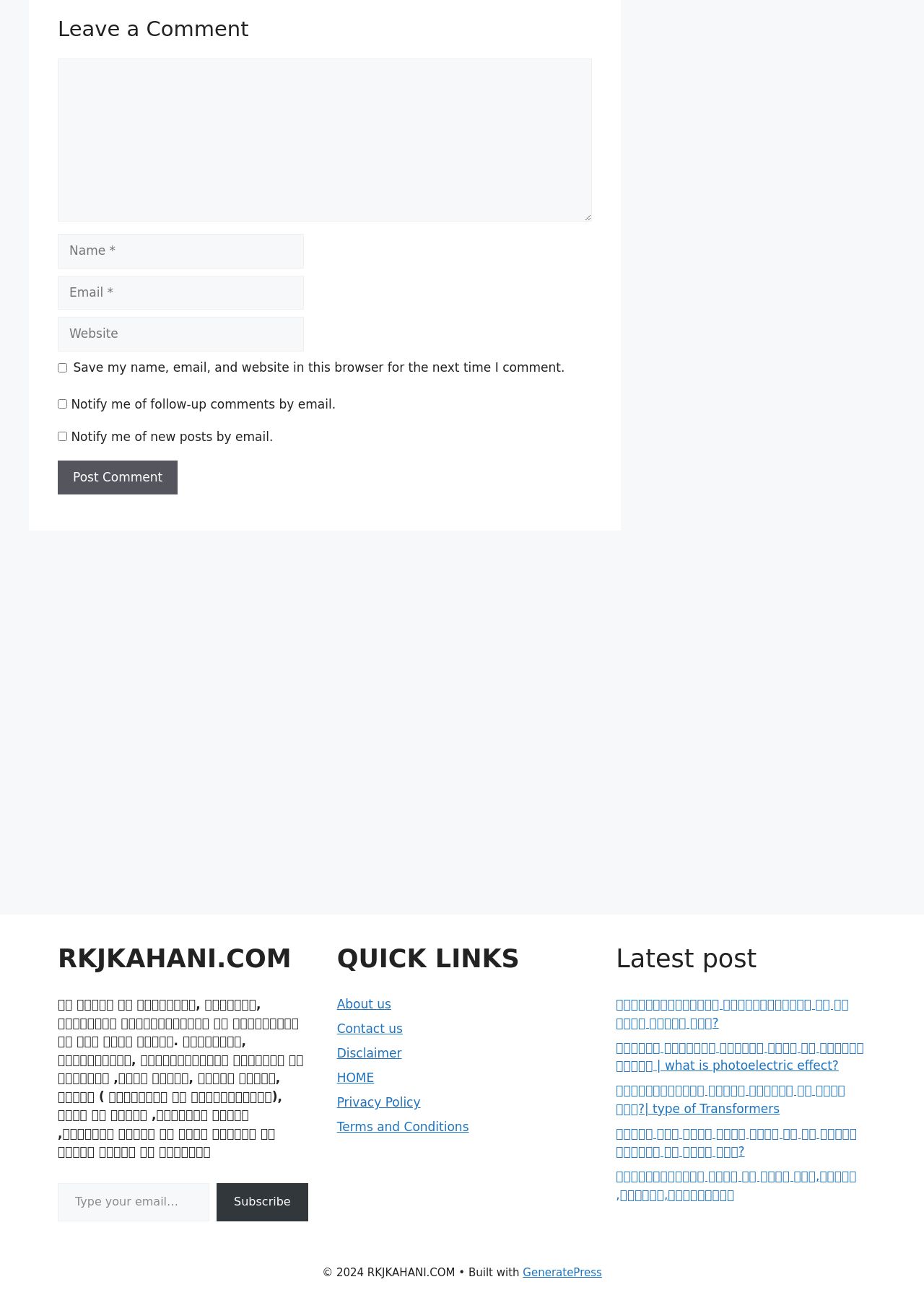Provide a short answer using a single word or phrase for the following question: 
What type of links are listed under 'QUICK LINKS'?

Website links